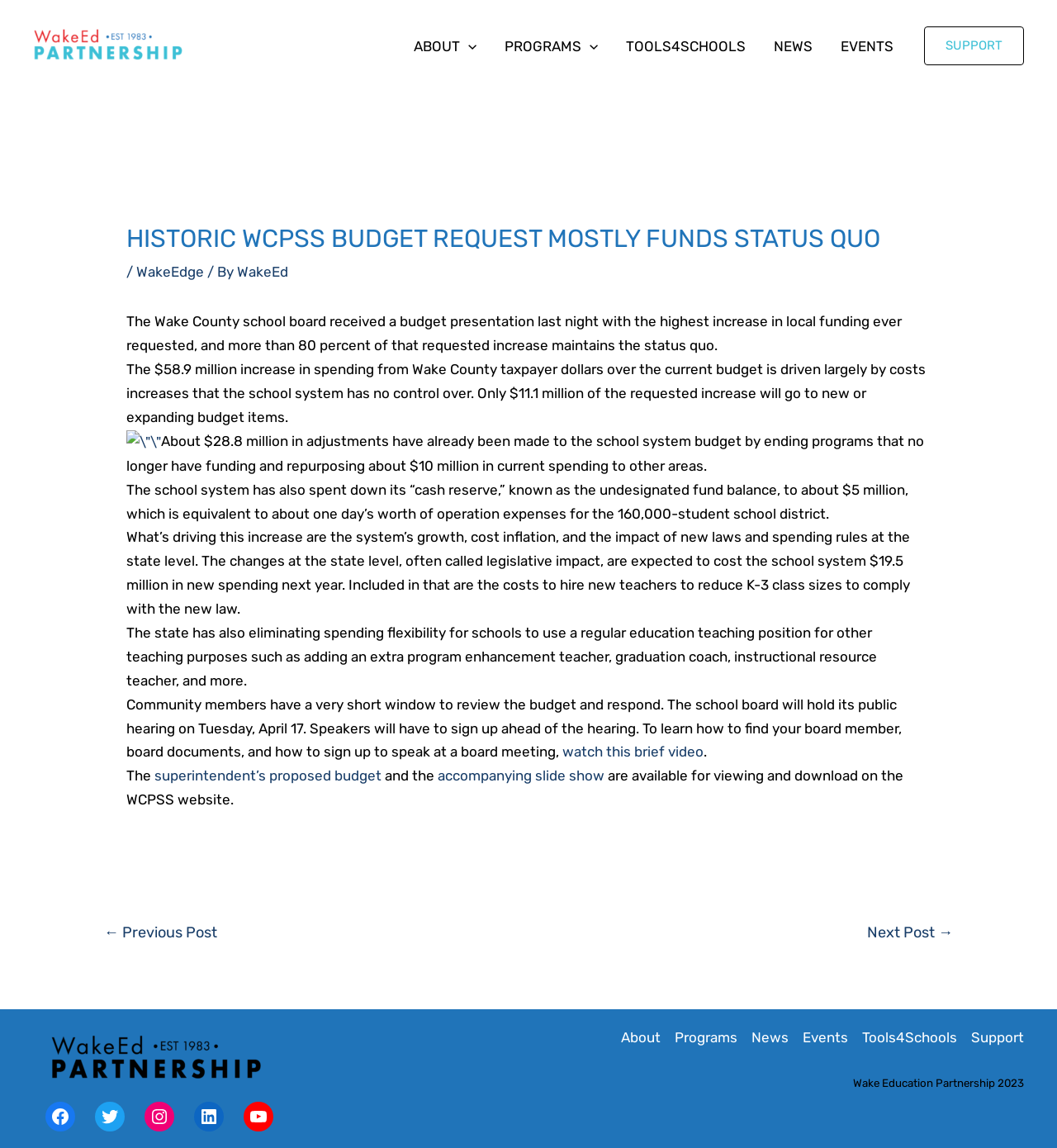From the webpage screenshot, predict the bounding box of the UI element that matches this description: "About".

[0.588, 0.894, 0.632, 0.914]